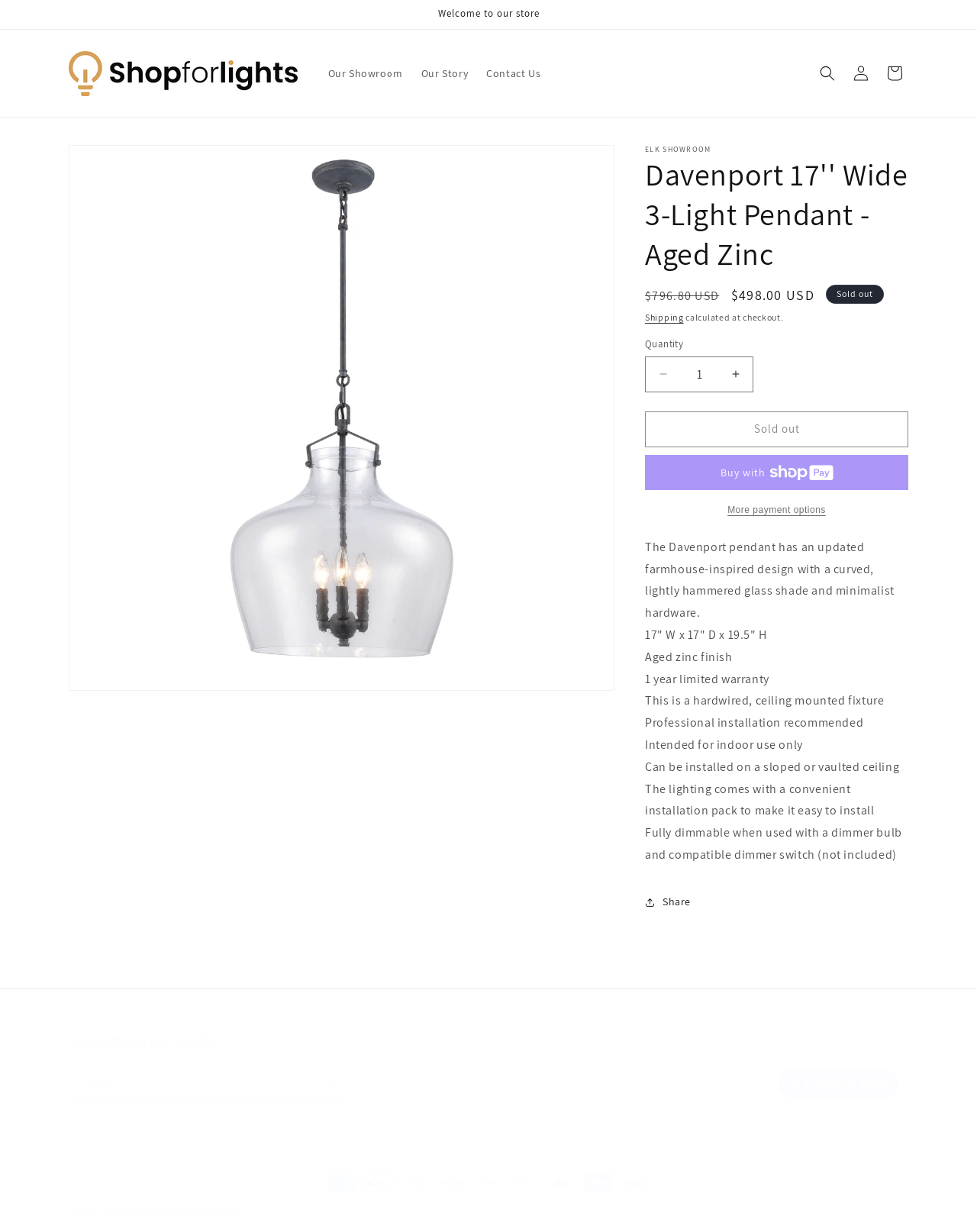Please identify the bounding box coordinates of the element's region that I should click in order to complete the following instruction: "Follow on Shop". The bounding box coordinates consist of four float numbers between 0 and 1, i.e., [left, top, right, bottom].

[0.796, 0.868, 0.92, 0.891]